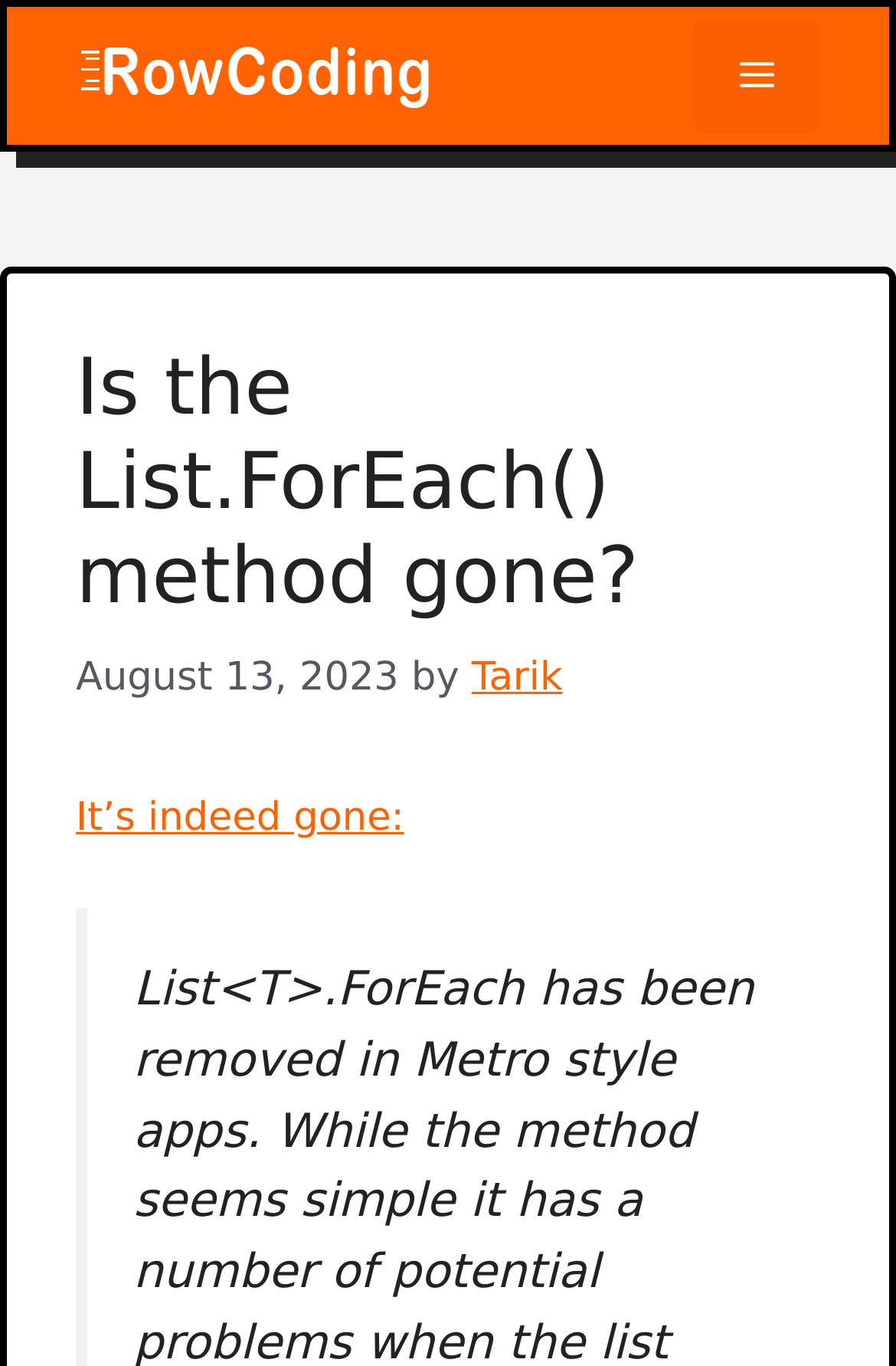Using the description: "alt="Row Coding"", determine the UI element's bounding box coordinates. Ensure the coordinates are in the format of four float numbers between 0 and 1, i.e., [left, top, right, bottom].

[0.085, 0.038, 0.49, 0.072]